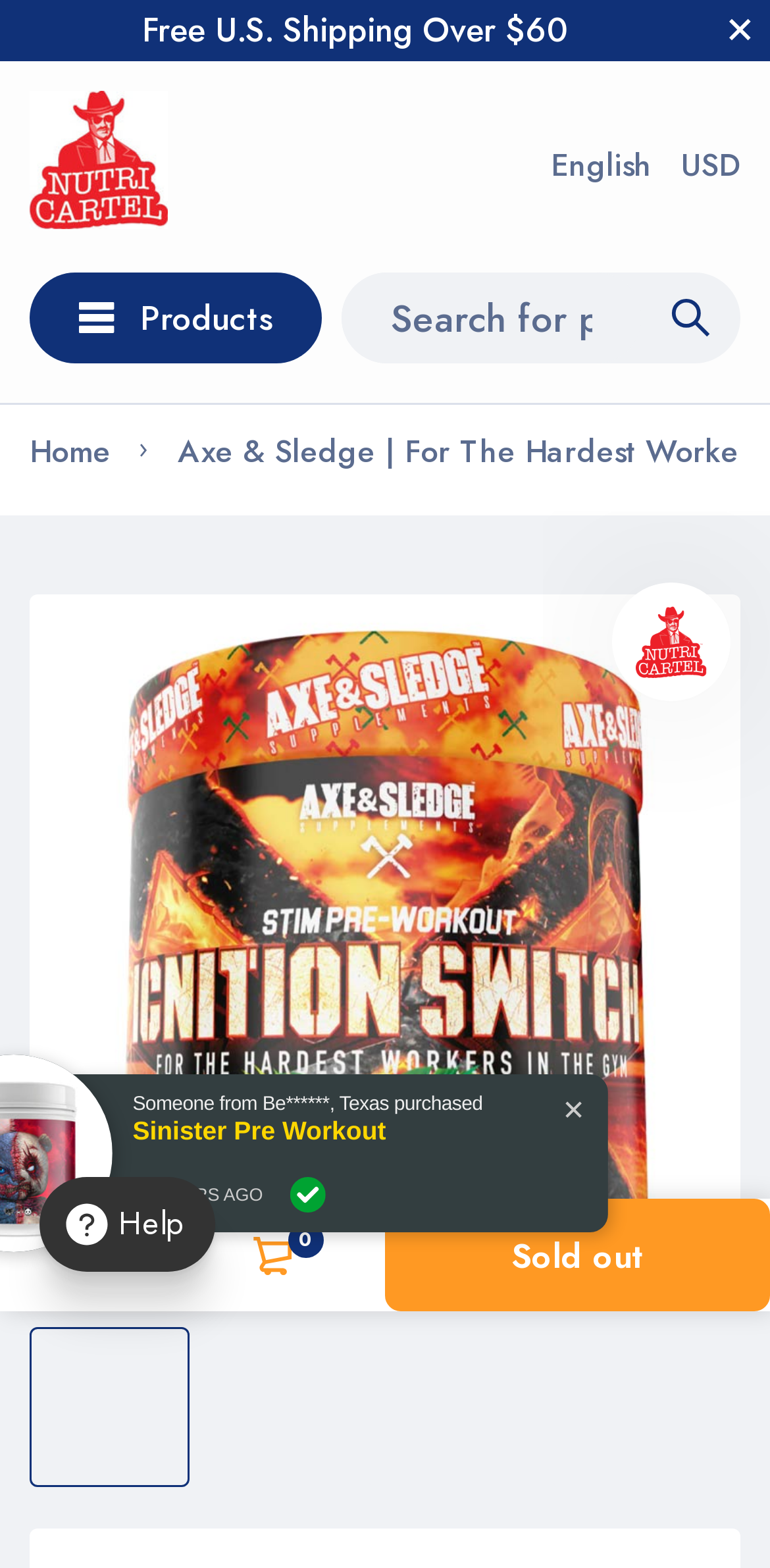Utilize the details in the image to give a detailed response to the question: How many sources of caffeine are in Ignition Switch V2?

Although the meta description is not directly asked, we can infer that the webpage is about Ignition Switch V2, and the meta description mentions that it contains two sources of caffeine.